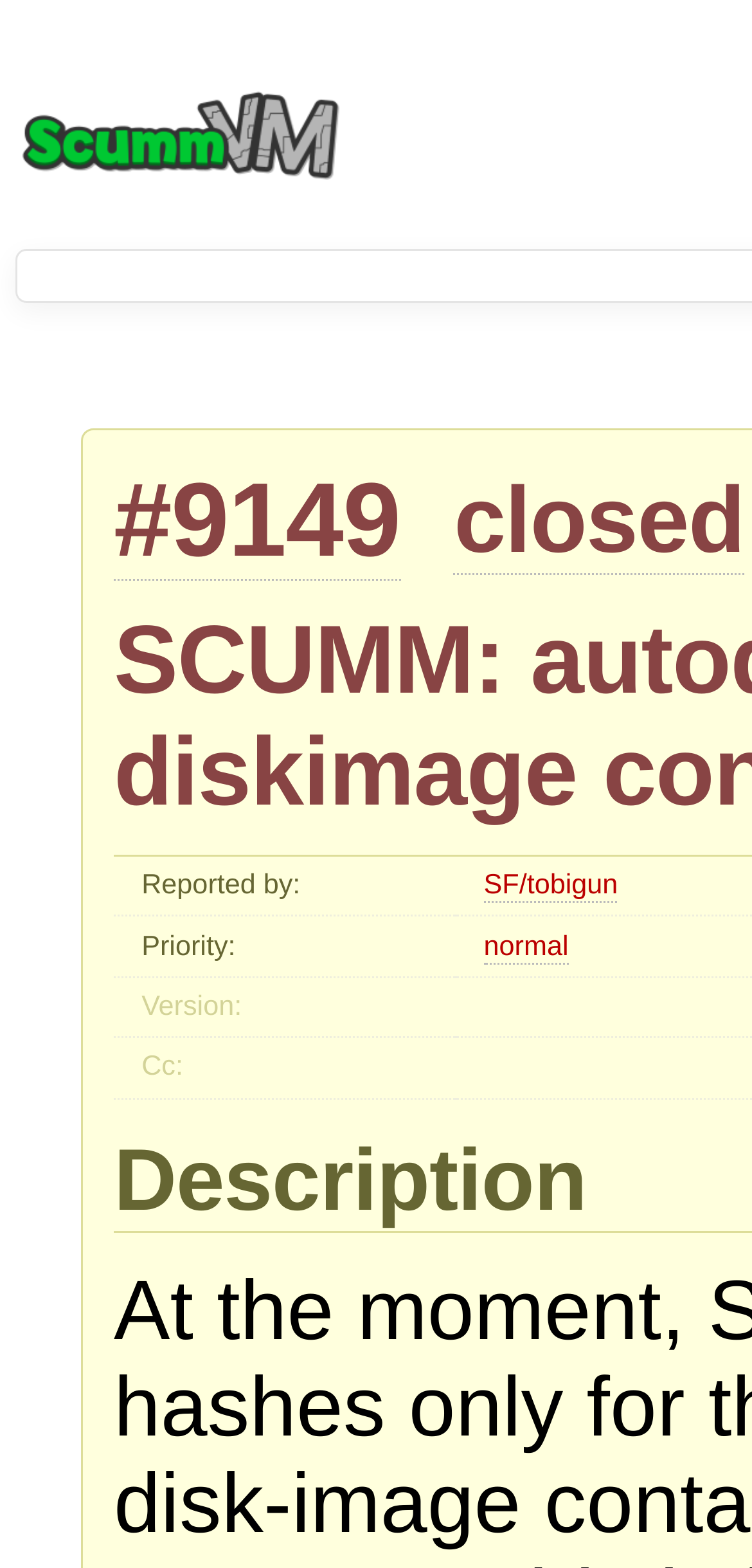What is the principal heading displayed on the webpage?

SCUMM: autodetection for diskimage contents